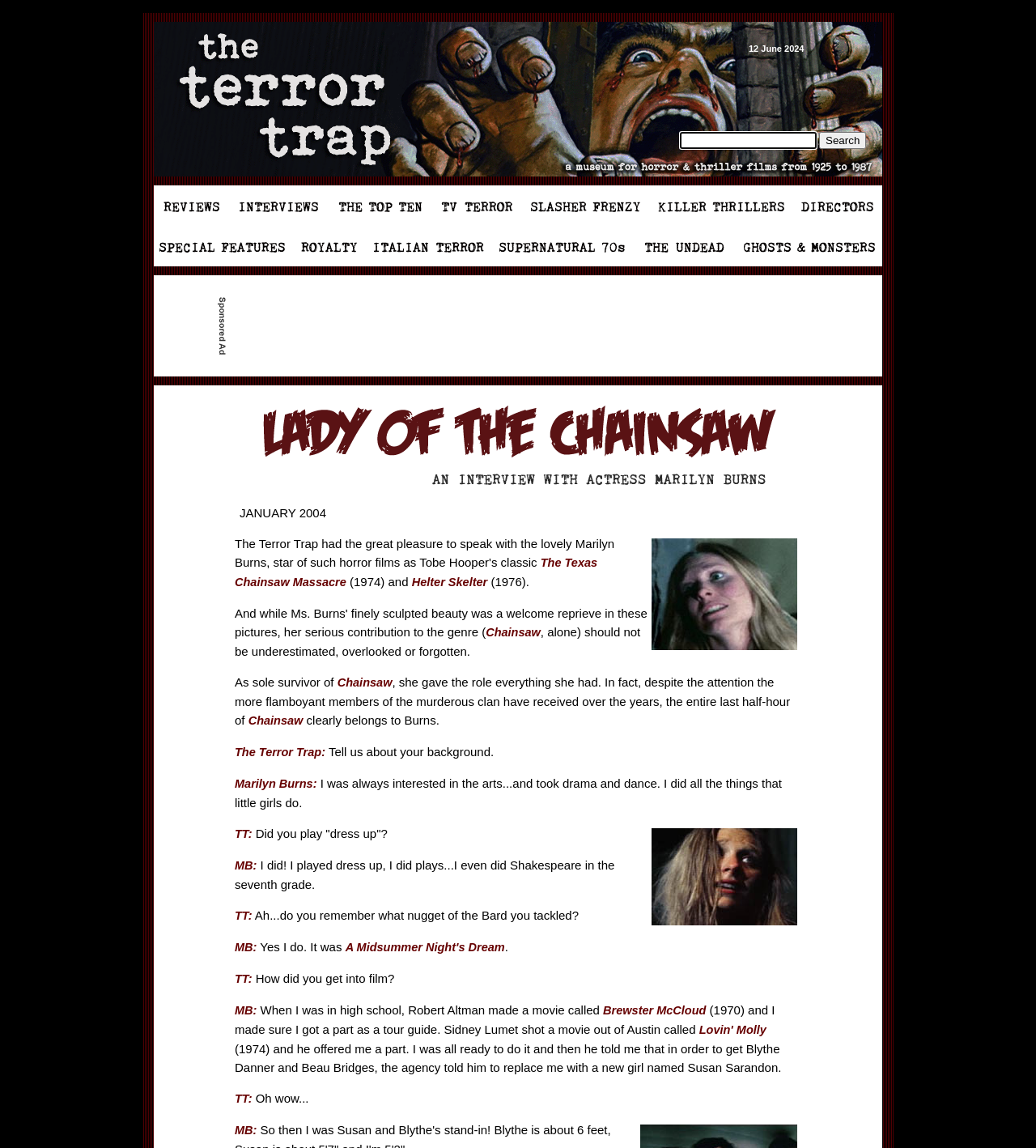Can you specify the bounding box coordinates of the area that needs to be clicked to fulfill the following instruction: "Search for something"?

[0.656, 0.115, 0.788, 0.129]